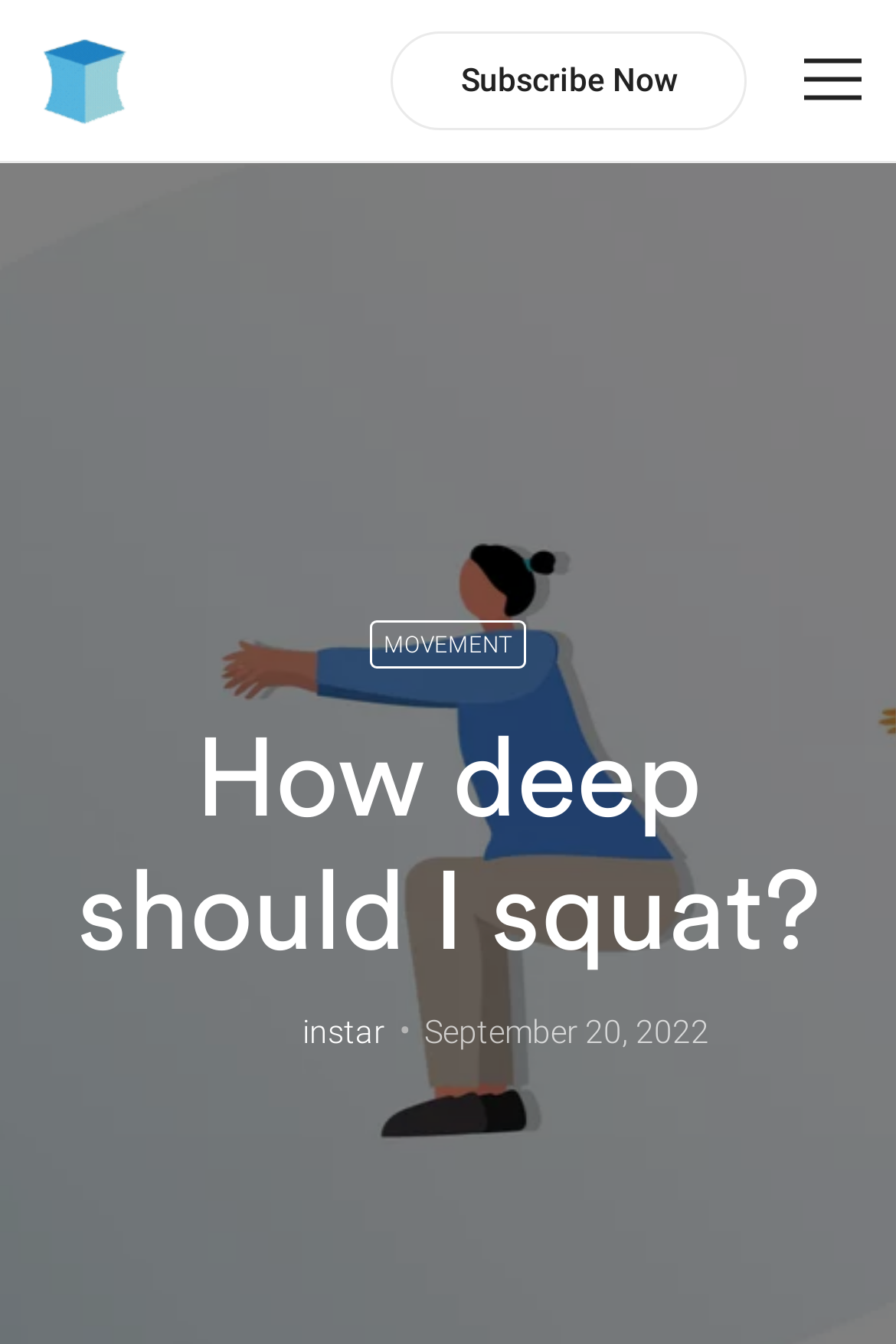Generate a thorough caption that explains the contents of the webpage.

The webpage is about an article titled "How deep should I squat?" from The Fresh Squeeze. At the top left corner, there is a logo image with a corresponding link. To the right of the logo, there is a button with no text. On the top right side, there is a link to "Subscribe Now". 

Below the top section, there is a main heading "How deep should I squat?" that spans across the page. Underneath the heading, there are several links and a static text. On the left side, there is a link to "MOVEMENT". To the right of the "MOVEMENT" link, there are two more links, one with no text and another to "instar". 

At the bottom of the page, there is a static text indicating the date "September 20, 2022".